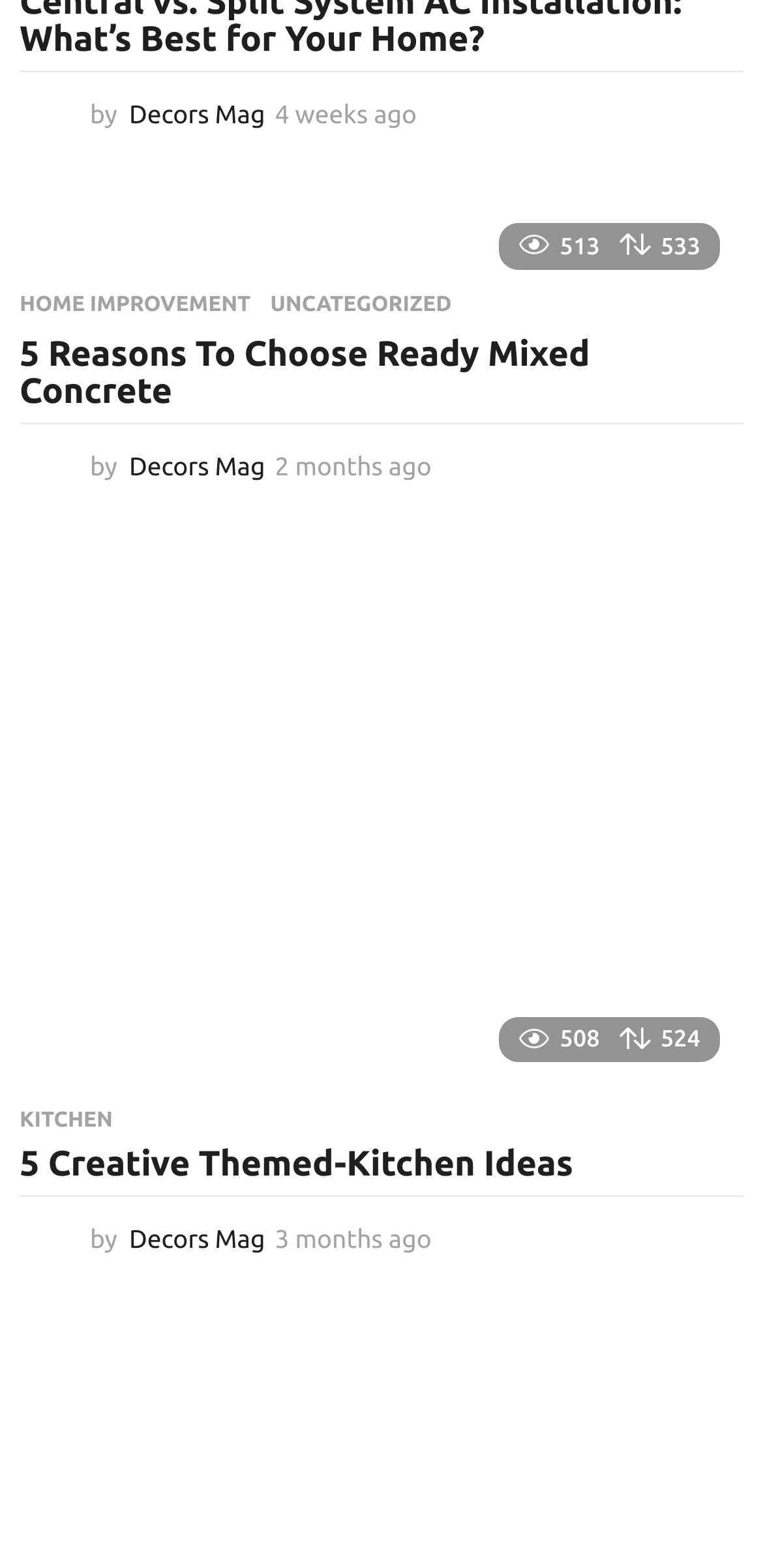Use a single word or phrase to answer the question: How many articles are on this webpage?

2